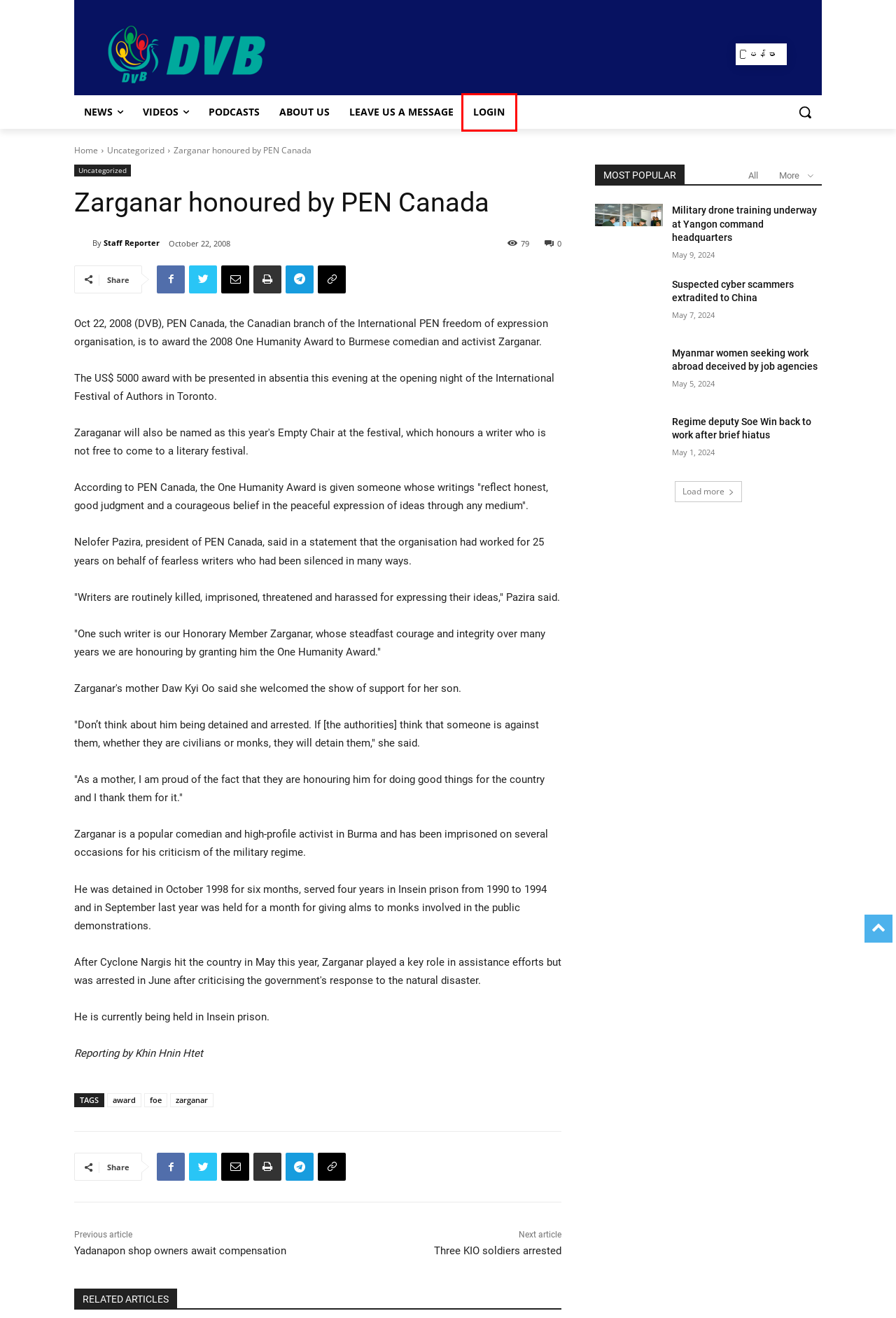Inspect the screenshot of a webpage with a red rectangle bounding box. Identify the webpage description that best corresponds to the new webpage after clicking the element inside the bounding box. Here are the candidates:
A. homosexuality Archives - DVB
B. Login - DVB
C. award Archives - DVB
D. Uncategorized Archives - DVB
E. Three KIO soldiers arrested- DVB
F. foe Archives - DVB
G. DVB | Democratic Voice of Burma
H. Myanmar women seeking work abroad deceived by job agencies - DVB

B